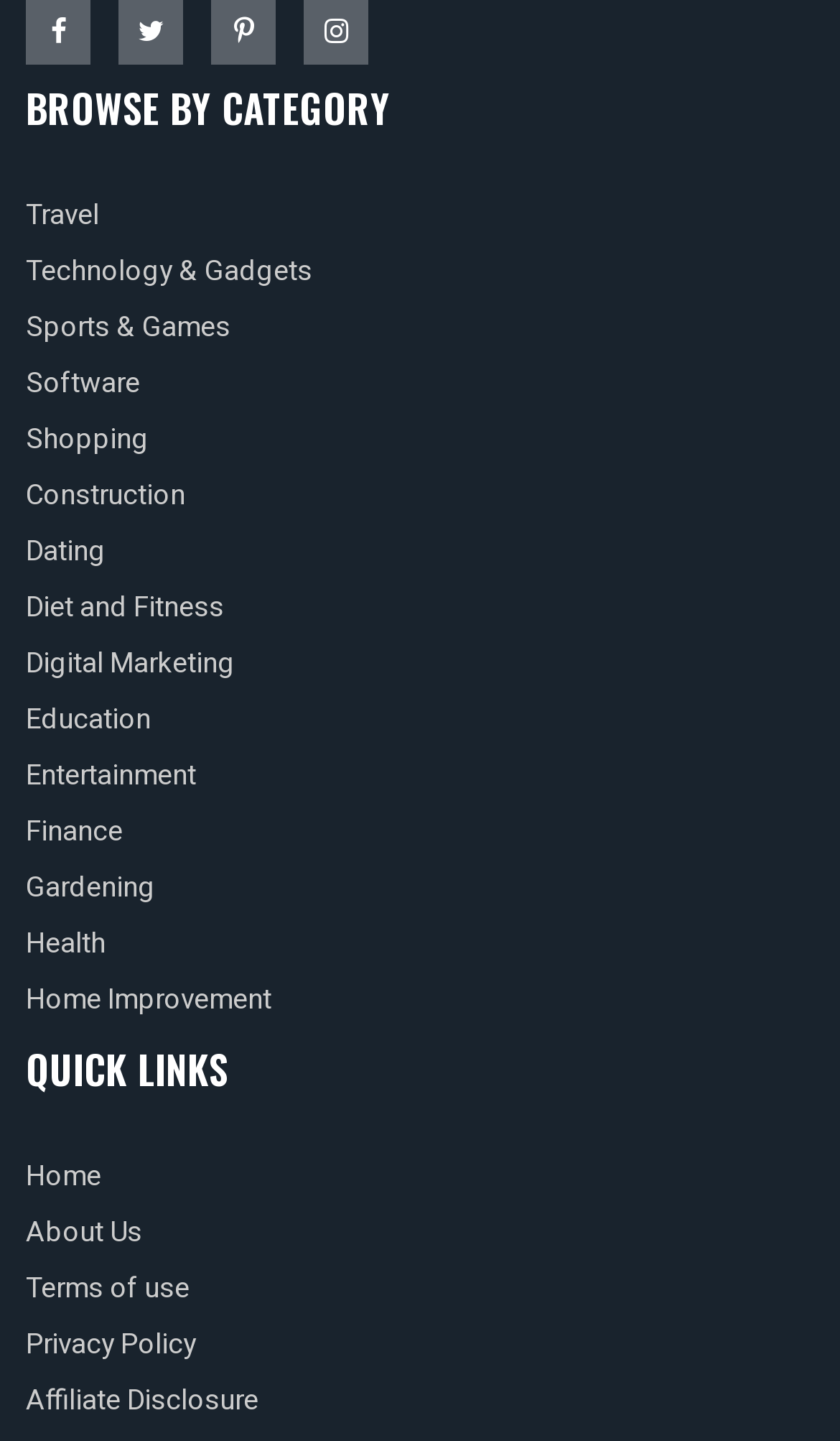Identify the bounding box coordinates for the element you need to click to achieve the following task: "View About Us". Provide the bounding box coordinates as four float numbers between 0 and 1, in the form [left, top, right, bottom].

[0.031, 0.84, 0.169, 0.868]